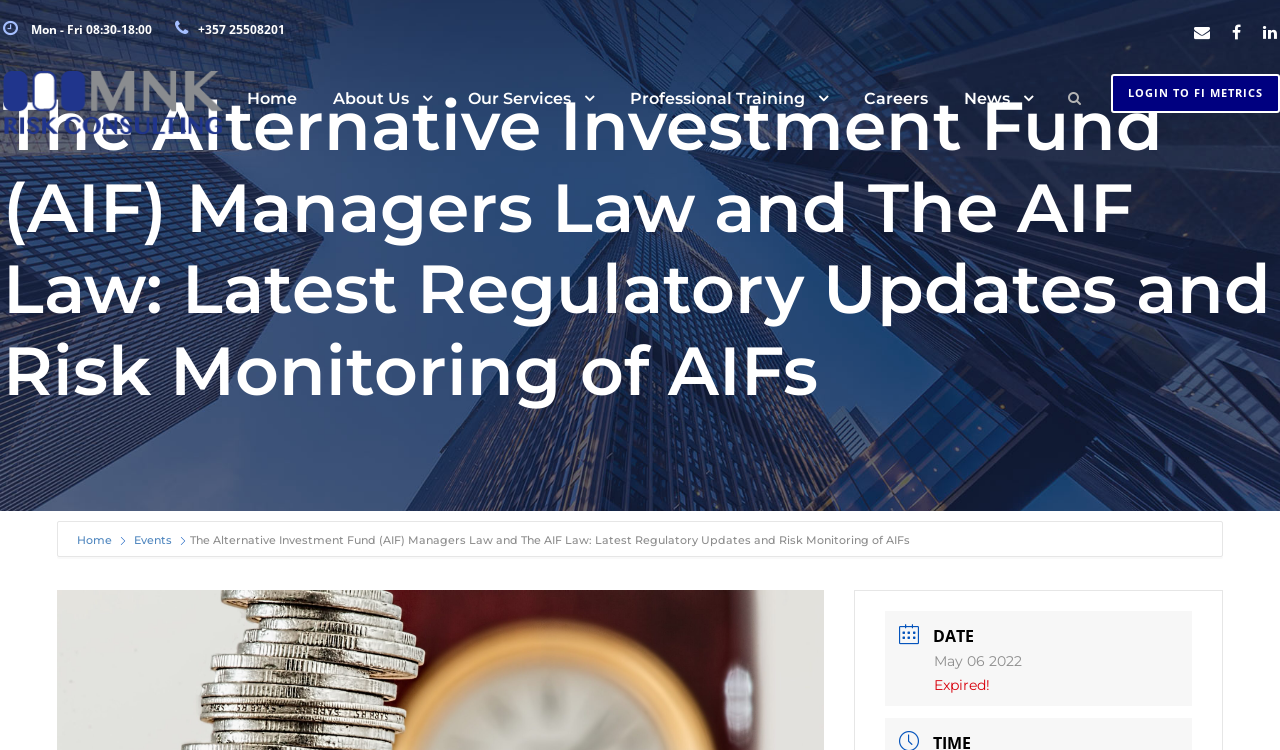What is the status of the event?
Examine the image and provide an in-depth answer to the question.

I found the status of the event by looking at the section that describes the event details. The status is written in a static text element as 'Expired!'.